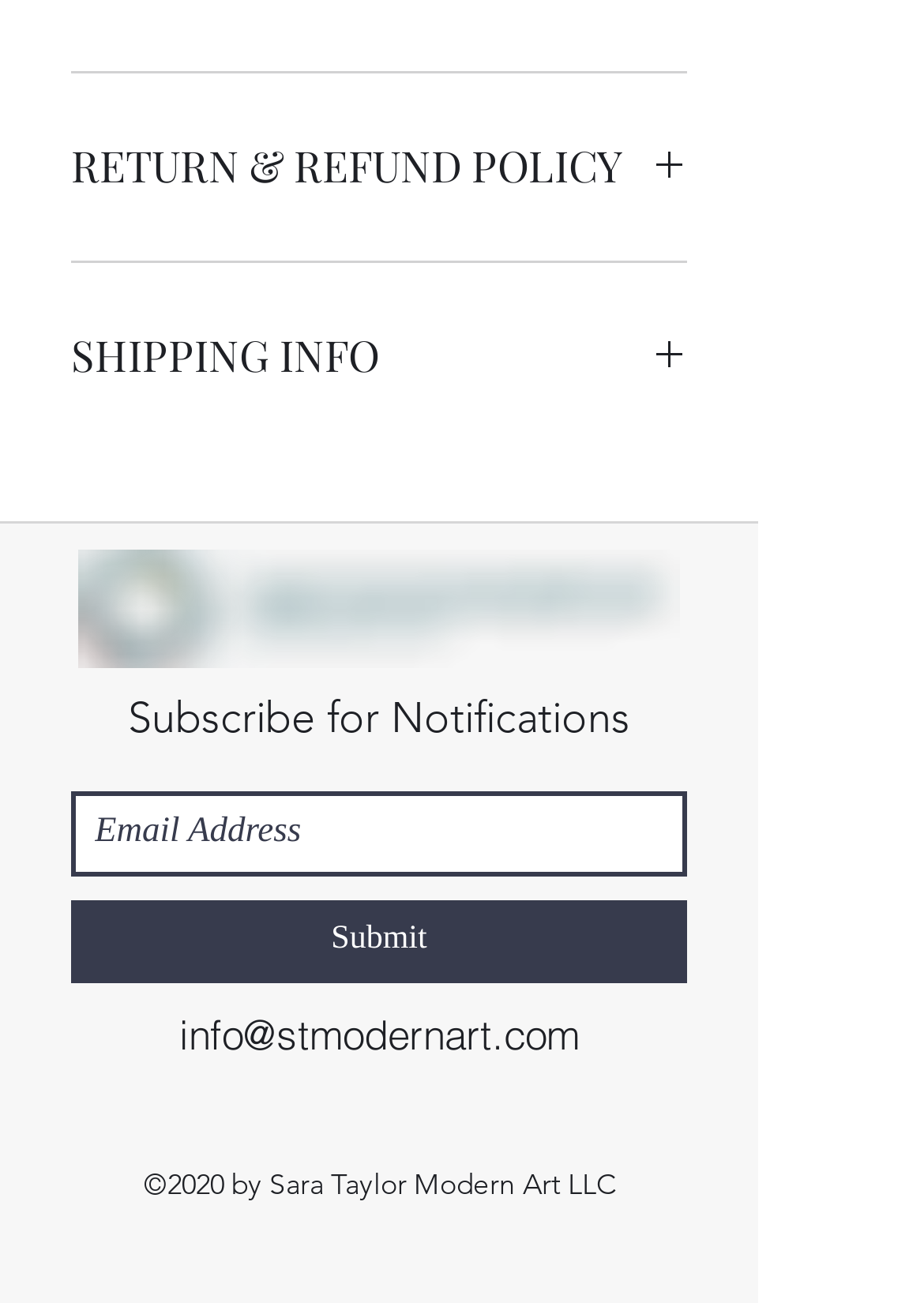Determine the bounding box coordinates of the element's region needed to click to follow the instruction: "Click Submit". Provide these coordinates as four float numbers between 0 and 1, formatted as [left, top, right, bottom].

[0.077, 0.69, 0.744, 0.754]